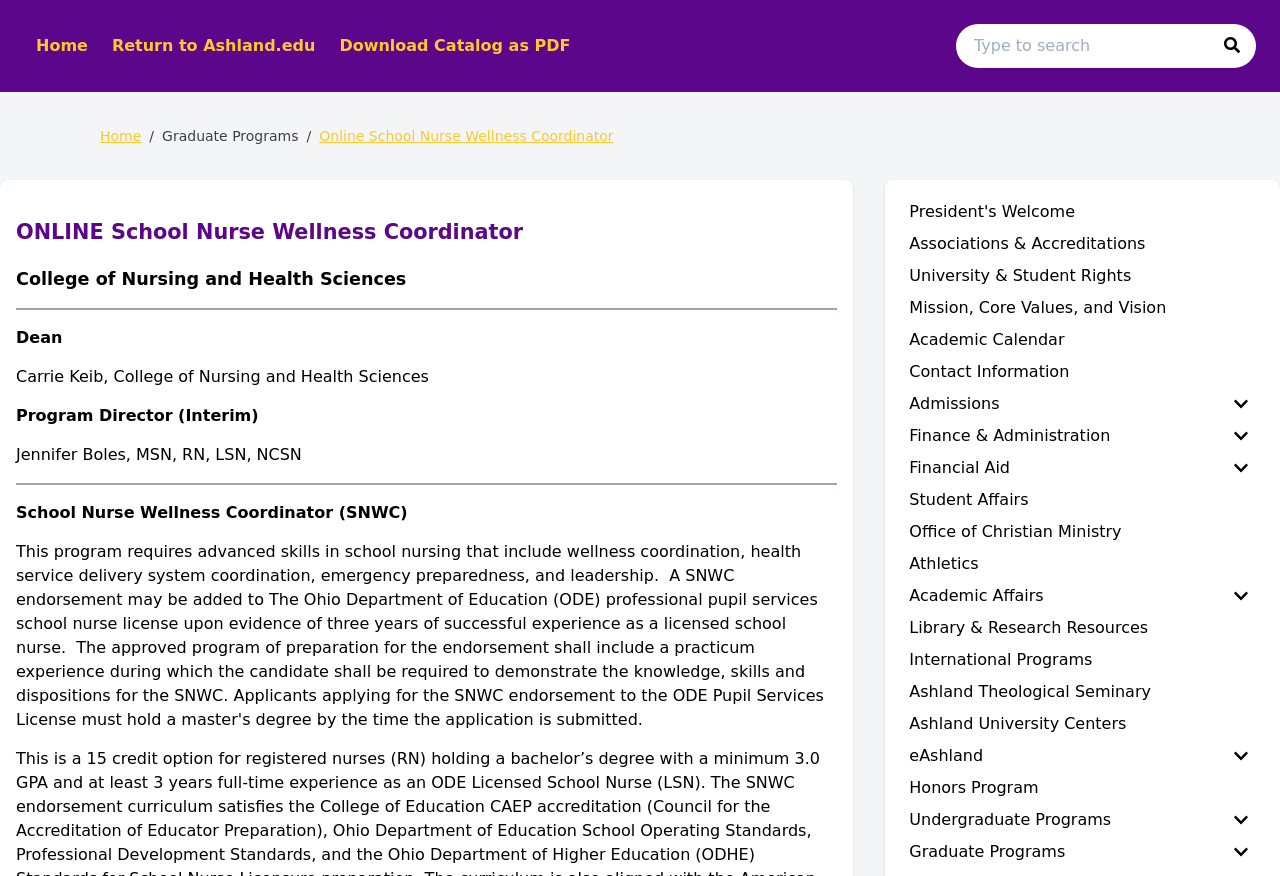Analyze the image and provide a detailed answer to the question: What is the name of the college offering the program?

I found the answer by looking at the heading 'College of Nursing and Health Sciences' which is located below the 'ONLINE School Nurse Wellness Coordinator' heading.